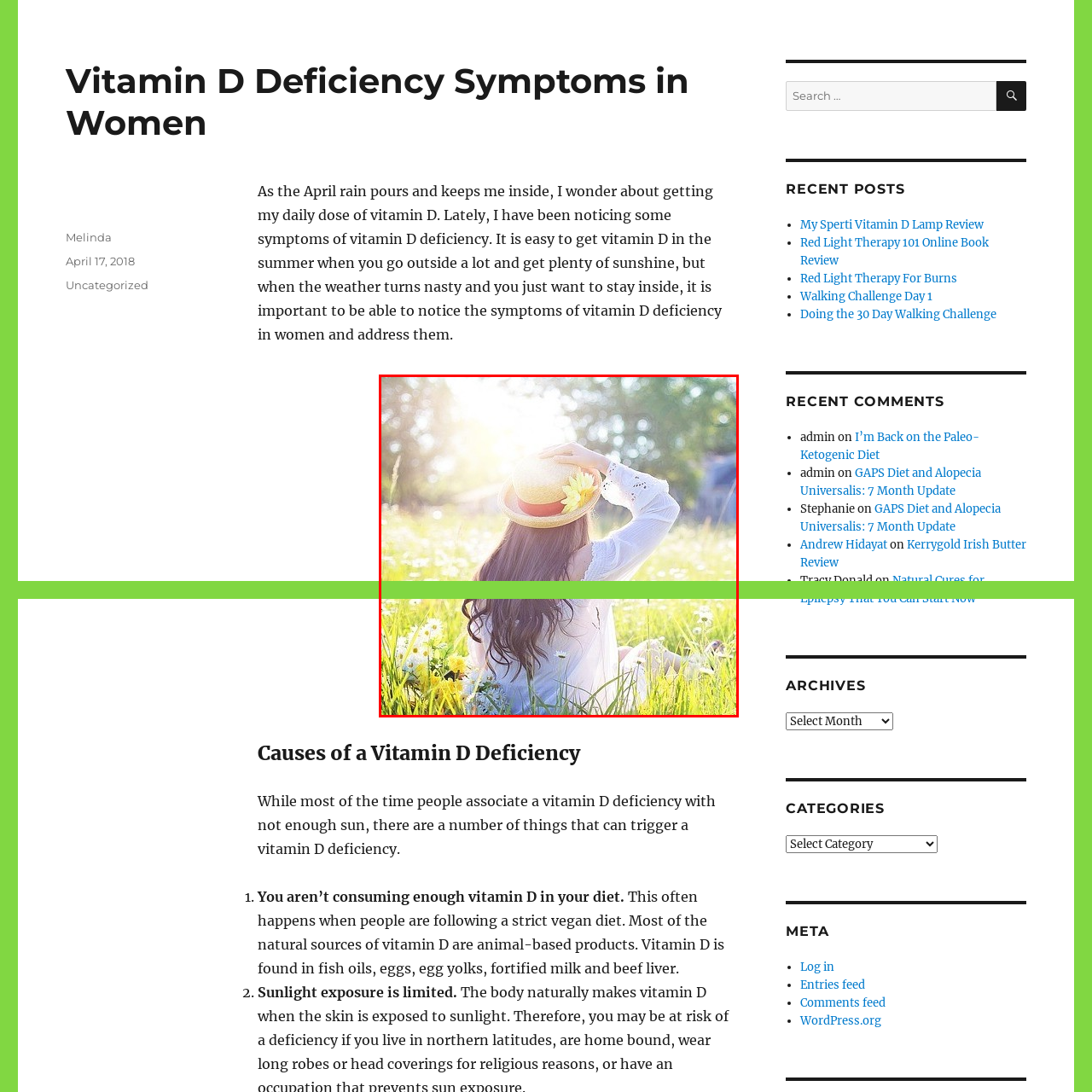What is the significance of sunlight in the scene?
Review the image area surrounded by the red bounding box and give a detailed answer to the question.

According to the caption, the imagery is a reminder of the importance of sunlight for vitamin D synthesis, which is relevant in discussions of health and well-being, highlighting the significance of sunlight in the scene.